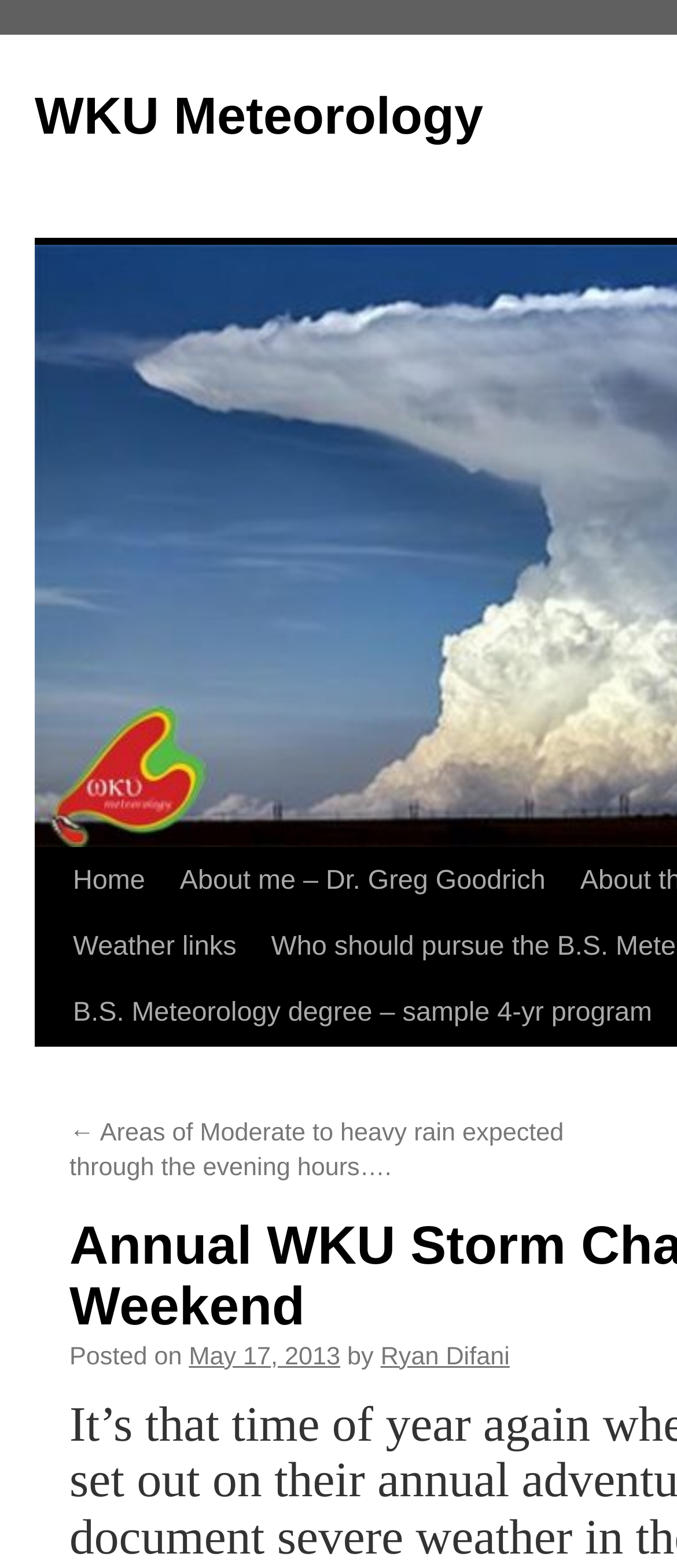Determine the bounding box for the UI element described here: "Home".

[0.082, 0.541, 0.222, 0.583]